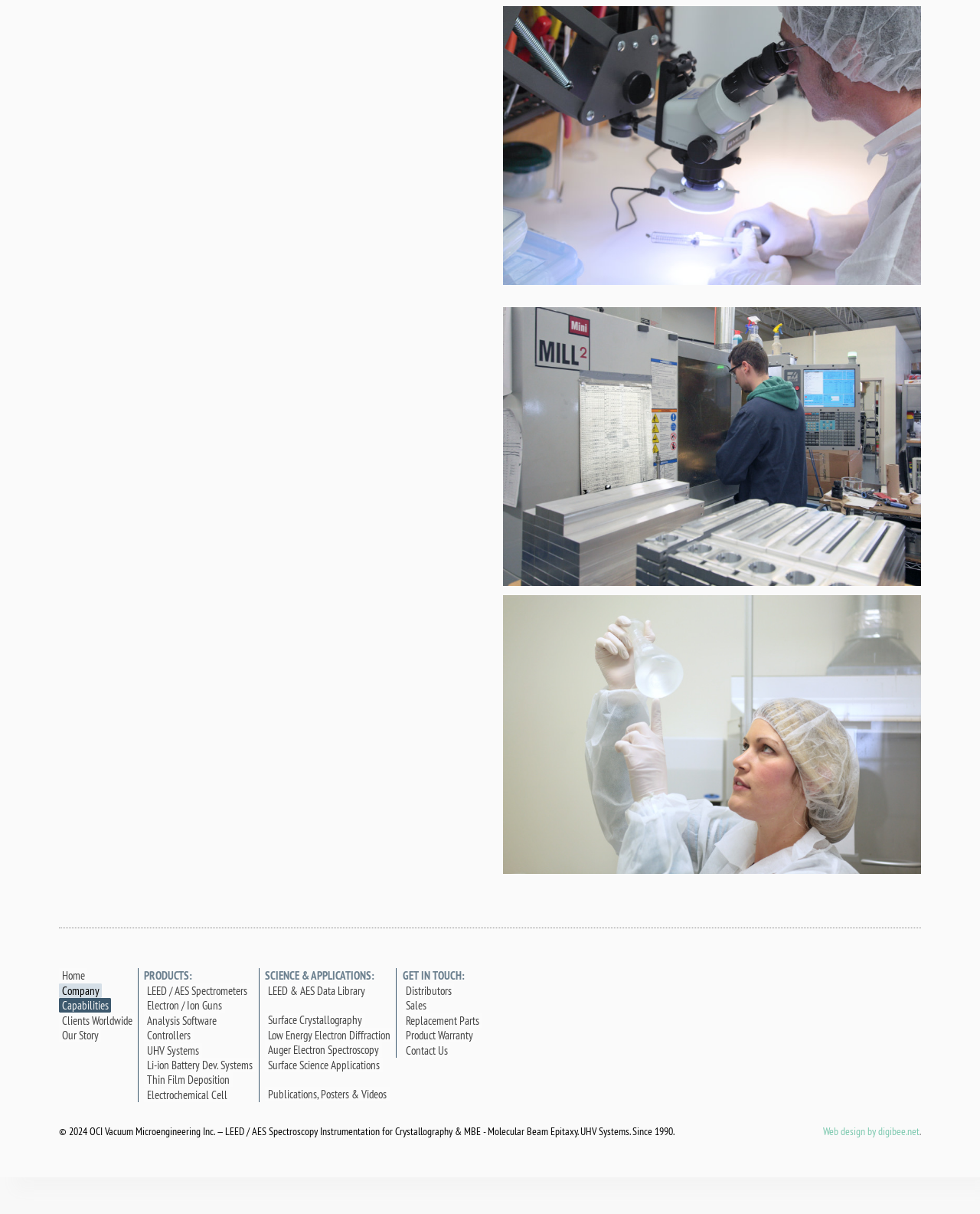Please indicate the bounding box coordinates for the clickable area to complete the following task: "Learn about Surface Crystallography". The coordinates should be specified as four float numbers between 0 and 1, i.e., [left, top, right, bottom].

[0.27, 0.834, 0.372, 0.846]